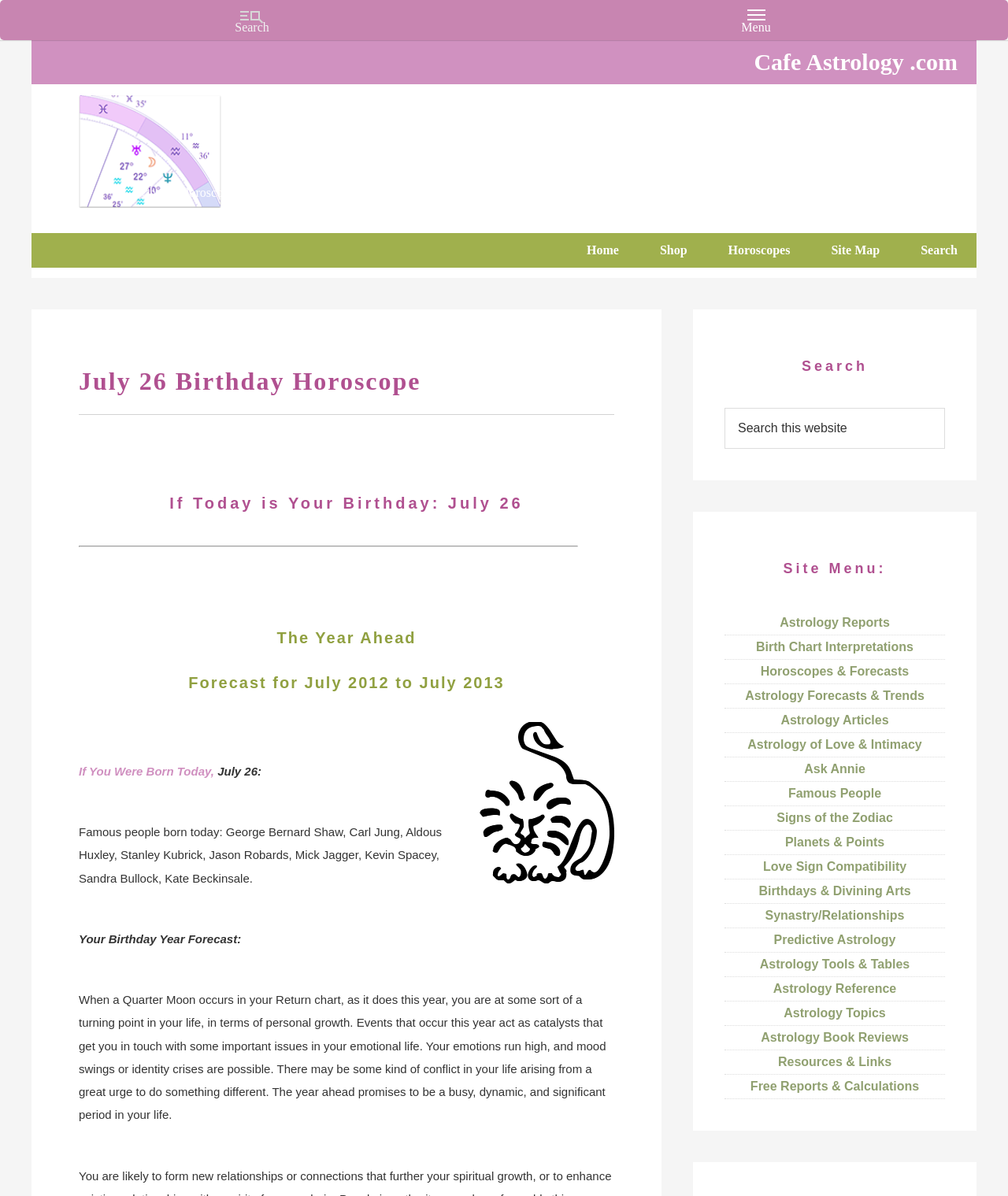What is the time period for the year ahead forecast?
Please give a well-detailed answer to the question.

The webpage provides a year ahead forecast for people born on July 26, and the time period for this forecast is from July 2012 to July 2013, as indicated by the heading 'Forecast for July 2012 to July 2013'.